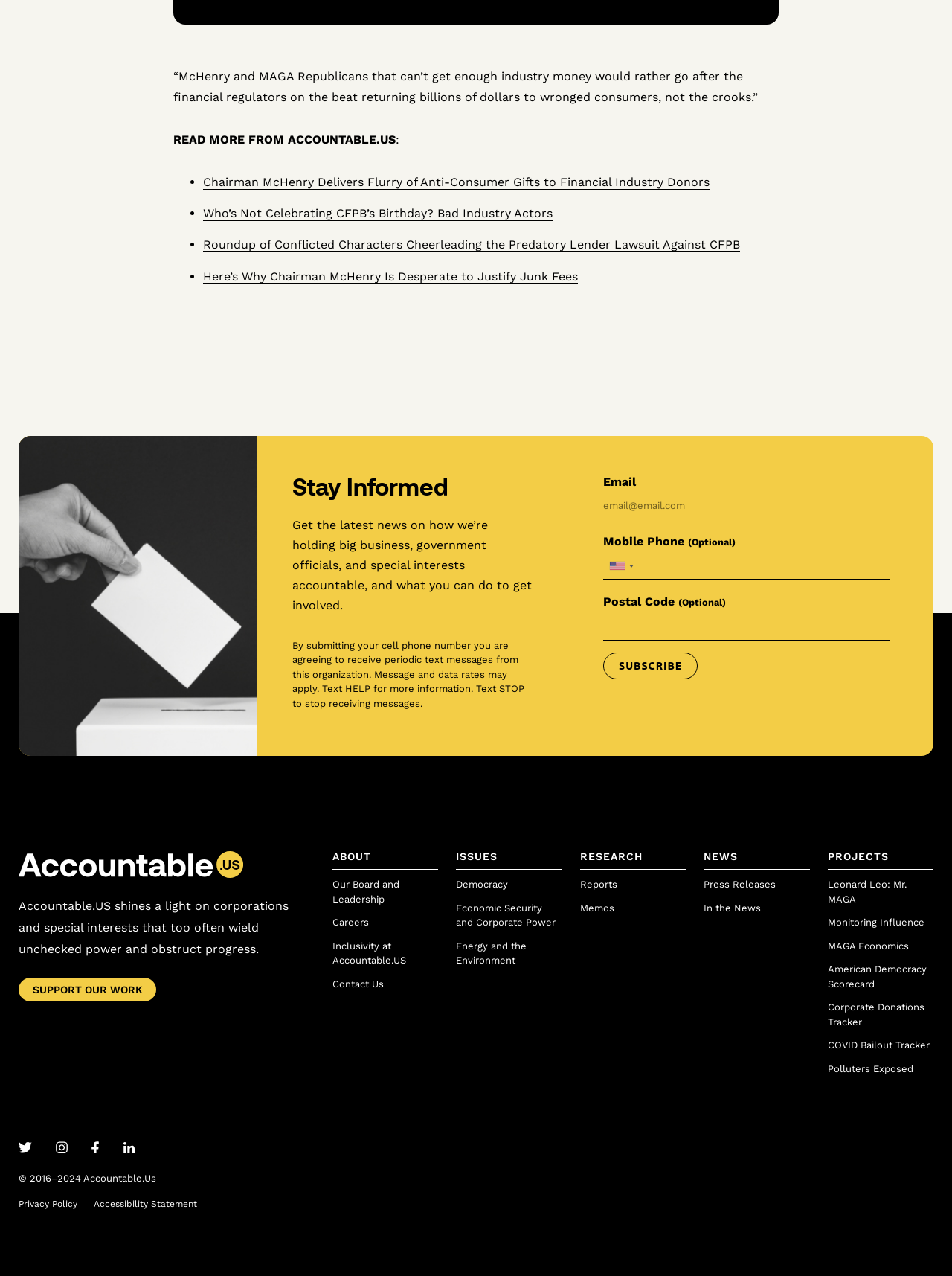Extract the bounding box coordinates of the UI element described by: "Issues". The coordinates should include four float numbers ranging from 0 to 1, e.g., [left, top, right, bottom].

[0.479, 0.667, 0.59, 0.682]